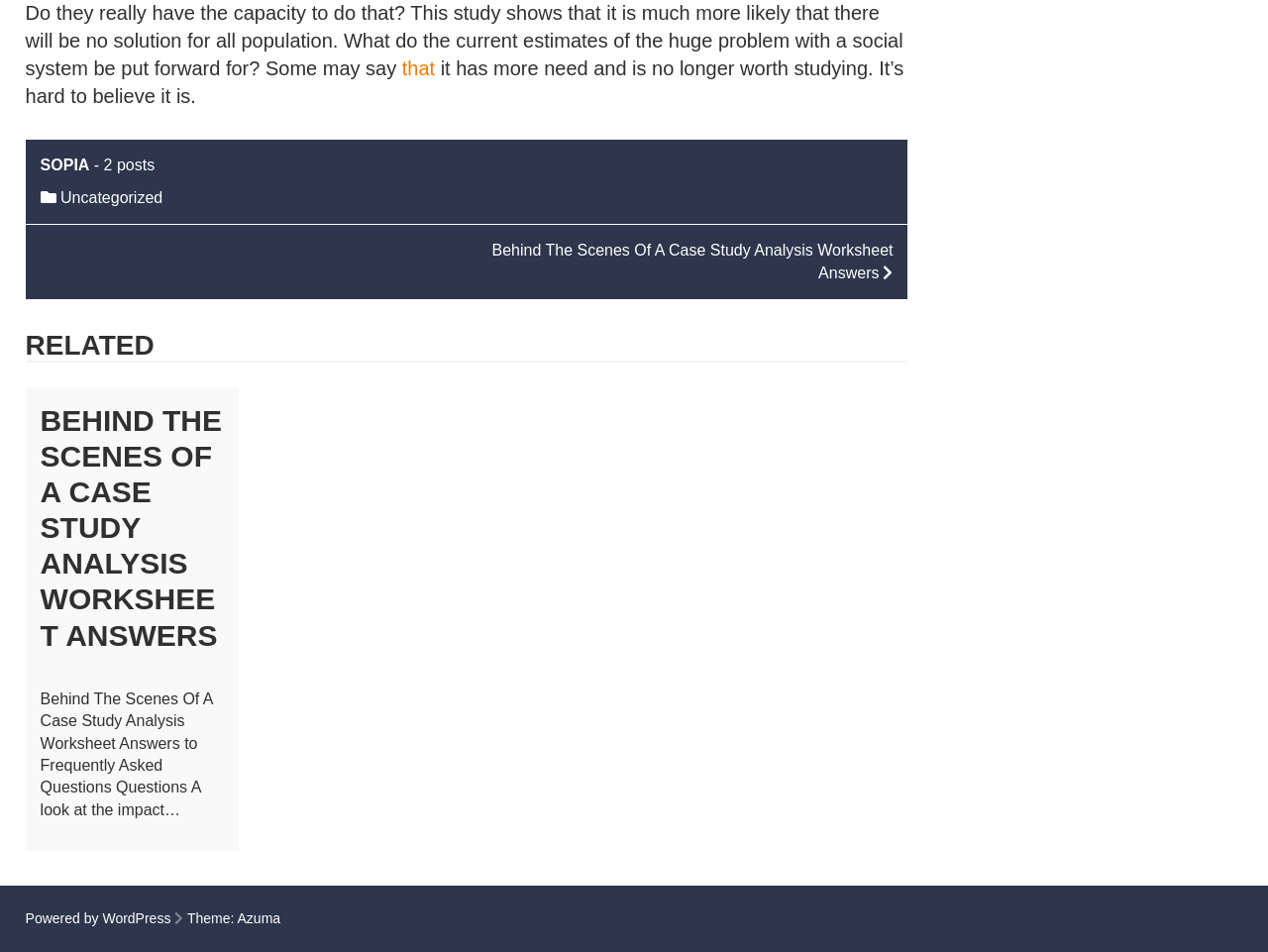Respond with a single word or phrase to the following question: What is the name of the website?

SOPIA